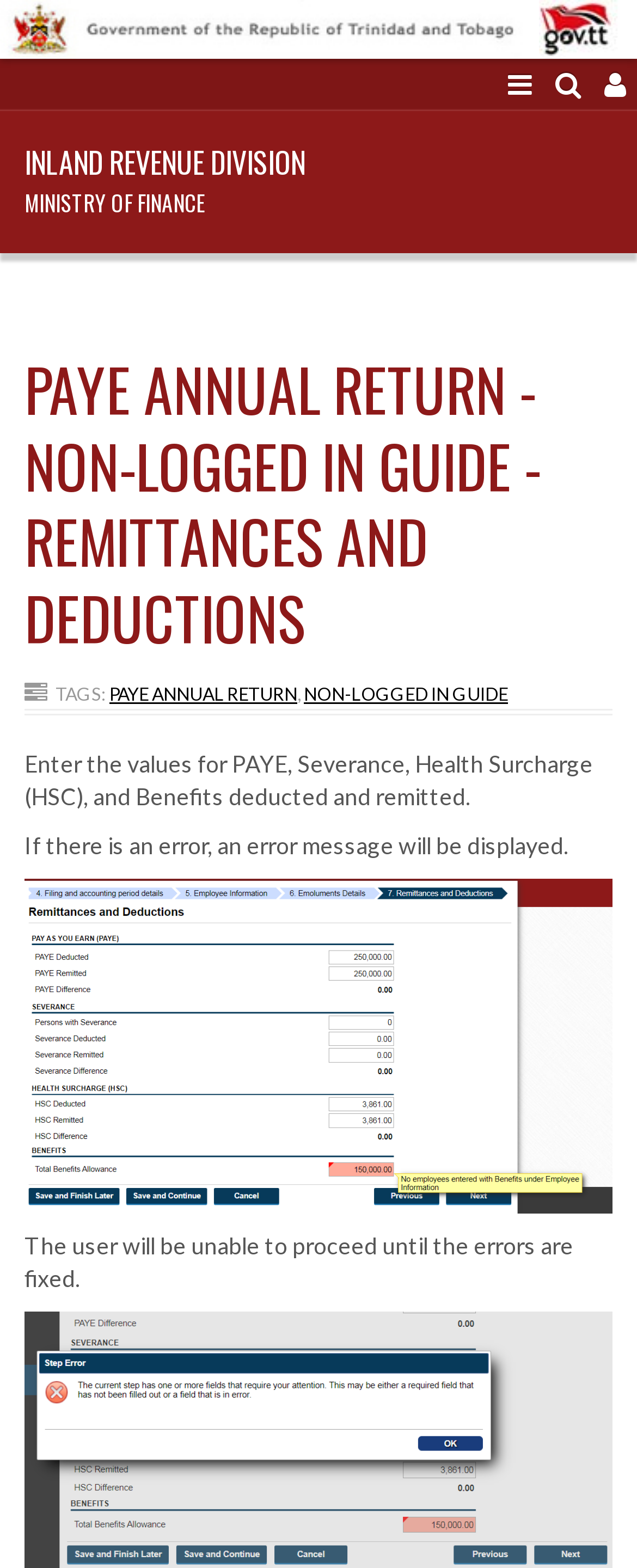What is the error message for? Analyze the screenshot and reply with just one word or a short phrase.

Error in submission